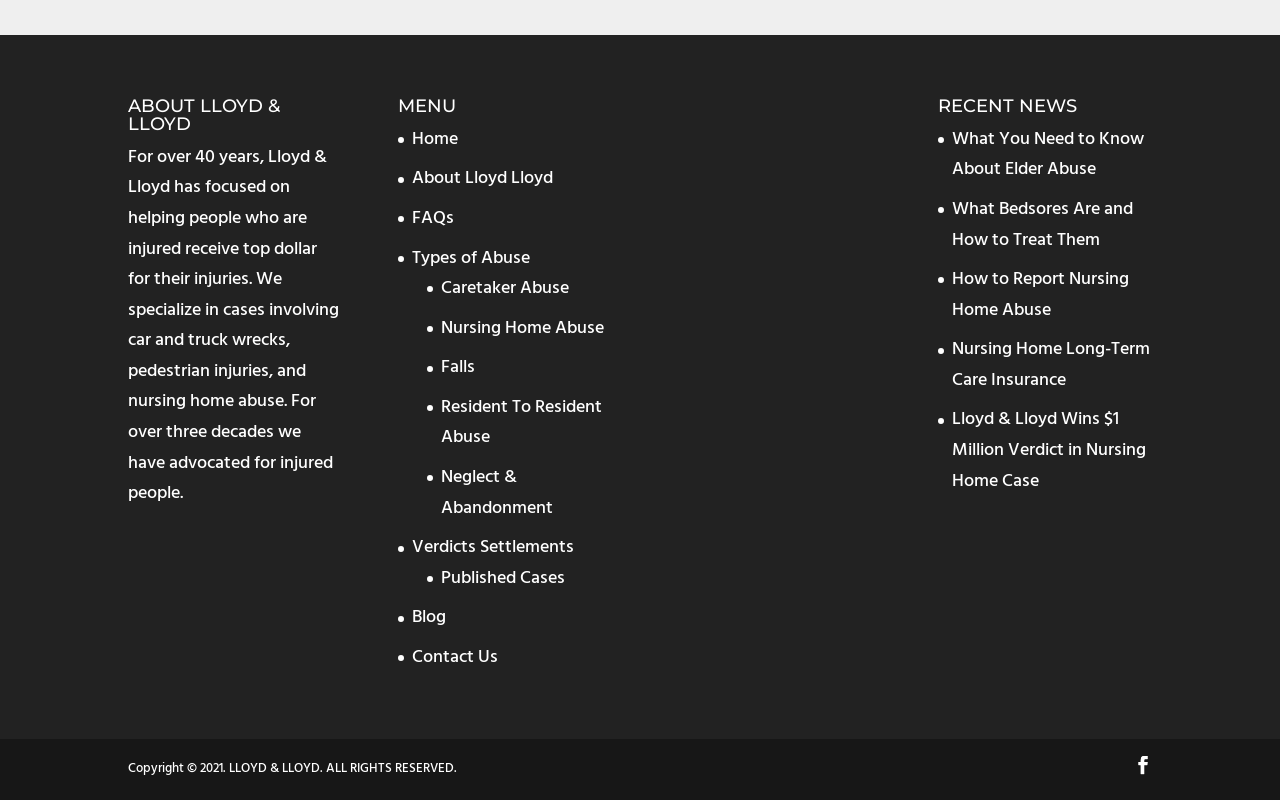Determine the bounding box coordinates for the element that should be clicked to follow this instruction: "Click on About Lloyd & Lloyd". The coordinates should be given as four float numbers between 0 and 1, in the format [left, top, right, bottom].

[0.322, 0.205, 0.432, 0.242]